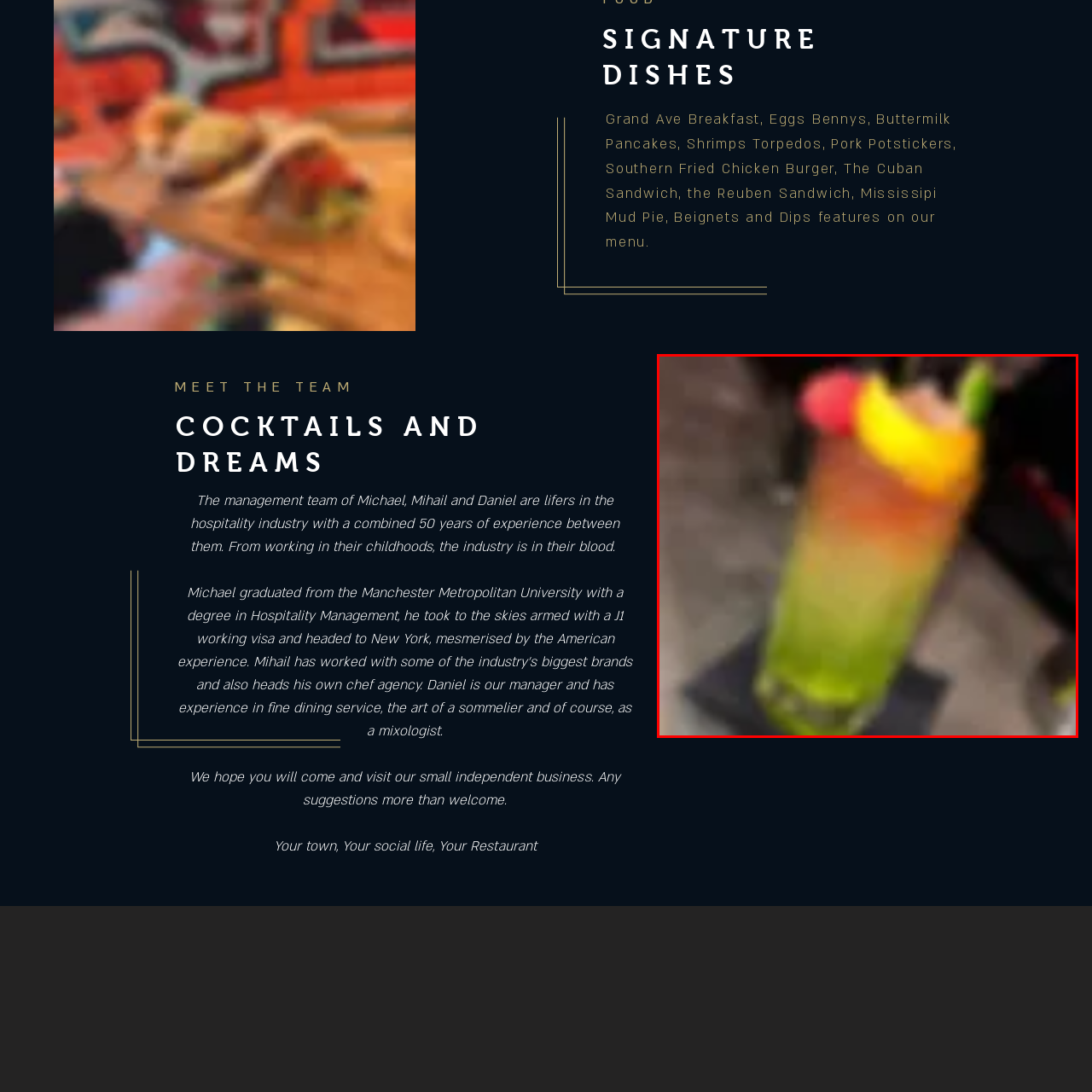Explain what is happening in the image inside the red outline in great detail.

The image features a vibrant cocktail known as the Key West Cooler, expertly crafted and served in a tall glass. This refreshing drink showcases a beautiful gradient of colors, transitioning from a bright green base to shades of orange and yellow at the top. The garnish includes a cherry and a slice of lemon, adding a pop of color and enhancing its appeal. The cocktail is presented on a sleek black surface, which emphasizes its vibrant hues and refreshing essence. This enticing drink is part of the signature dishes offered on the menu, reflecting a blend of fun and tropical flavors perfect for any occasion.